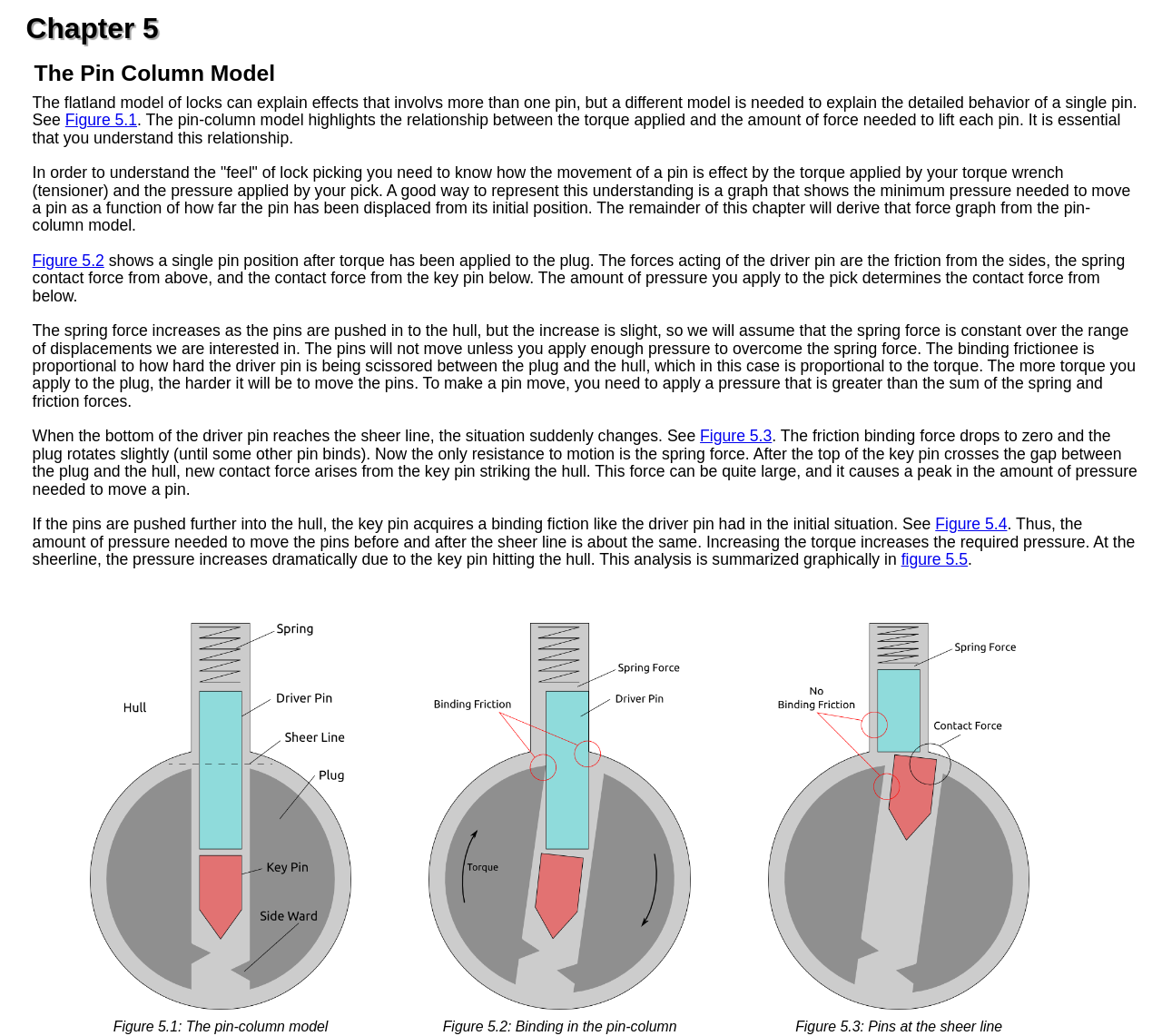Provide a thorough and detailed response to the question by examining the image: 
What happens to the friction binding force when the bottom of the driver pin reaches the sheer line?

As described in the static text elements, when the bottom of the driver pin reaches the sheer line, the friction binding force drops to zero, and the plug rotates slightly until some other pin binds.